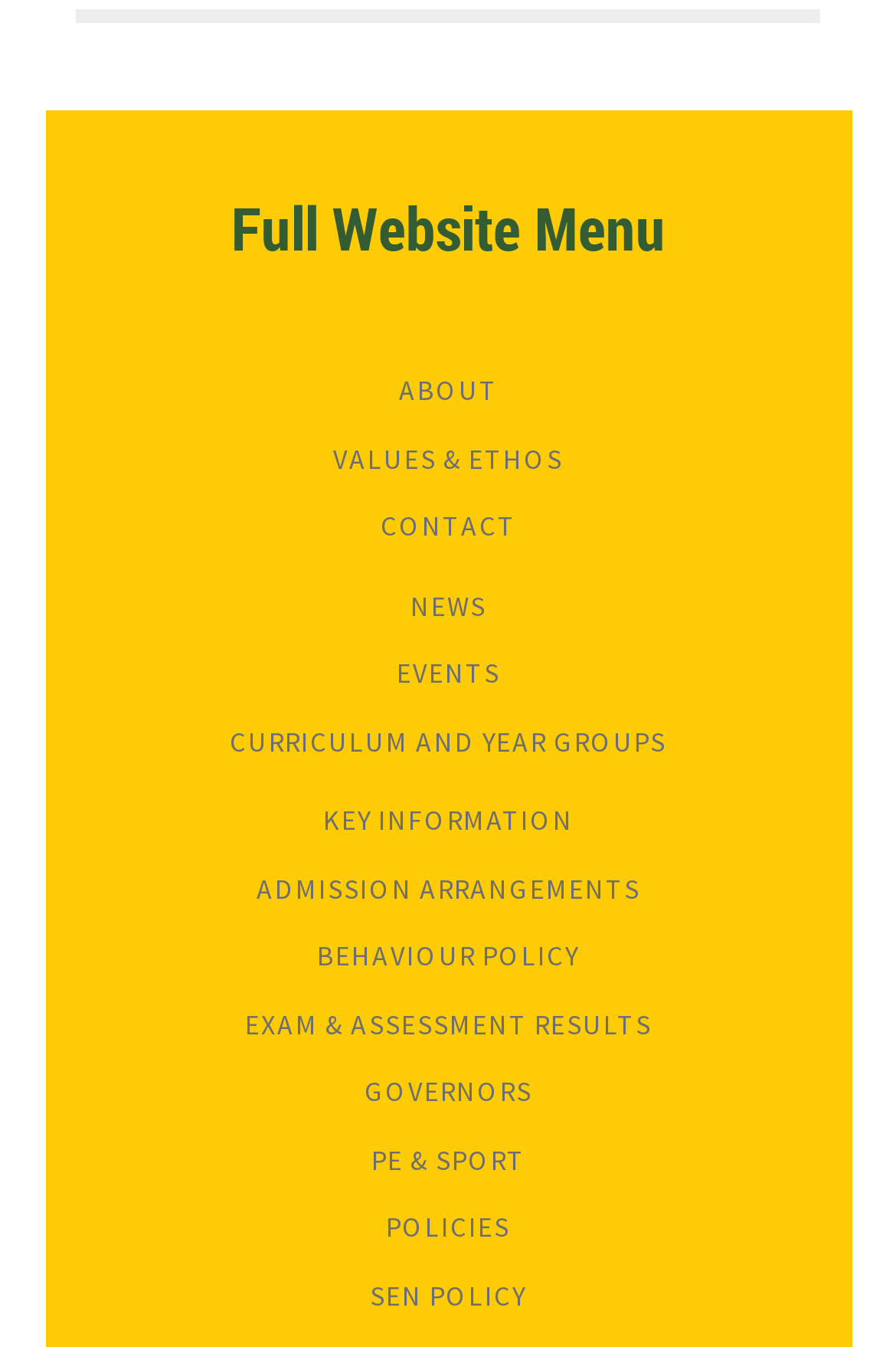Using the format (top-left x, top-left y, bottom-right x, bottom-right y), provide the bounding box coordinates for the described UI element. All values should be floating point numbers between 0 and 1: Key Information

[0.36, 0.596, 0.64, 0.622]